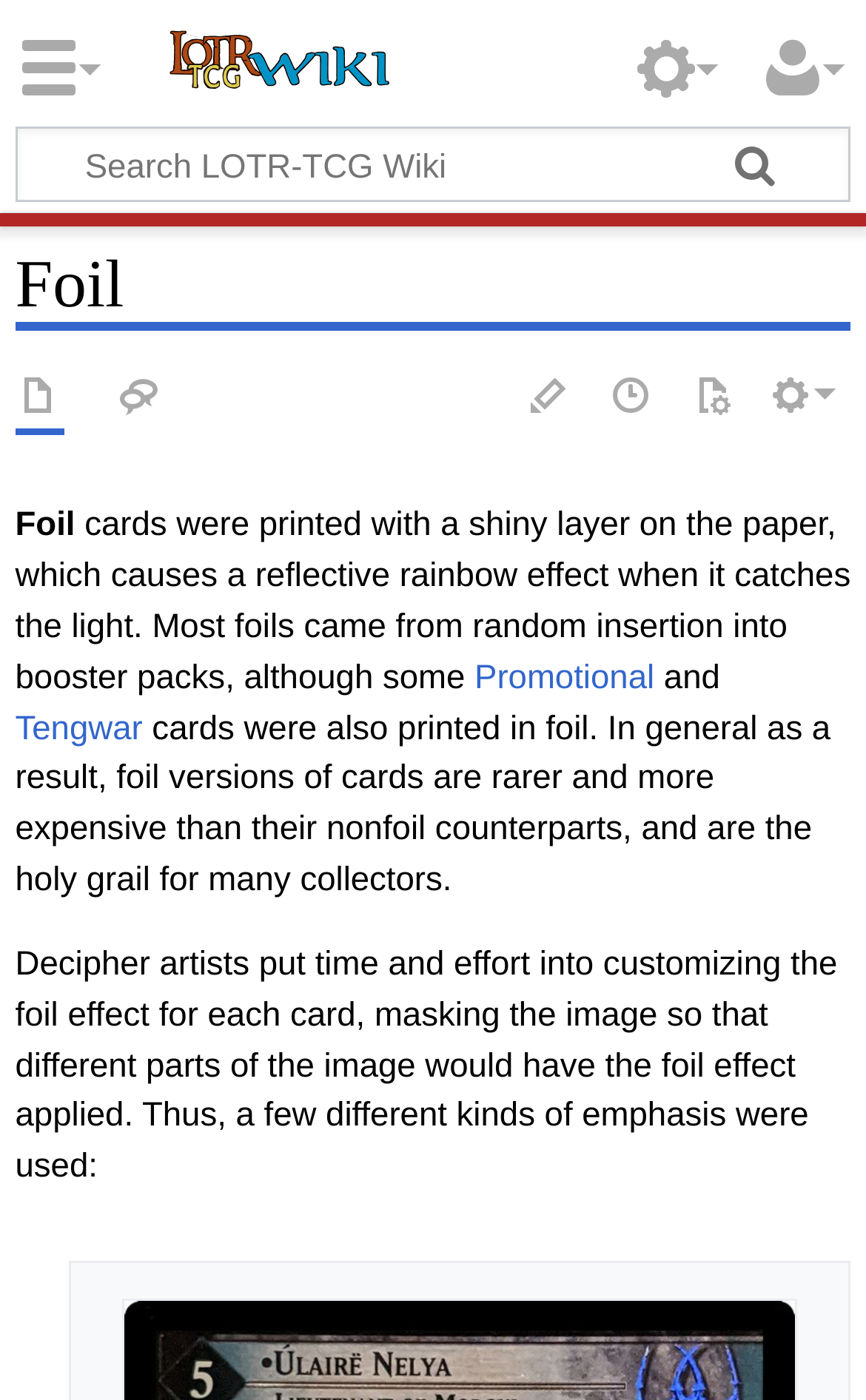Specify the bounding box coordinates of the element's region that should be clicked to achieve the following instruction: "Click on the Edit button". The bounding box coordinates consist of four float numbers between 0 and 1, in the format [left, top, right, bottom].

[0.607, 0.266, 0.664, 0.302]